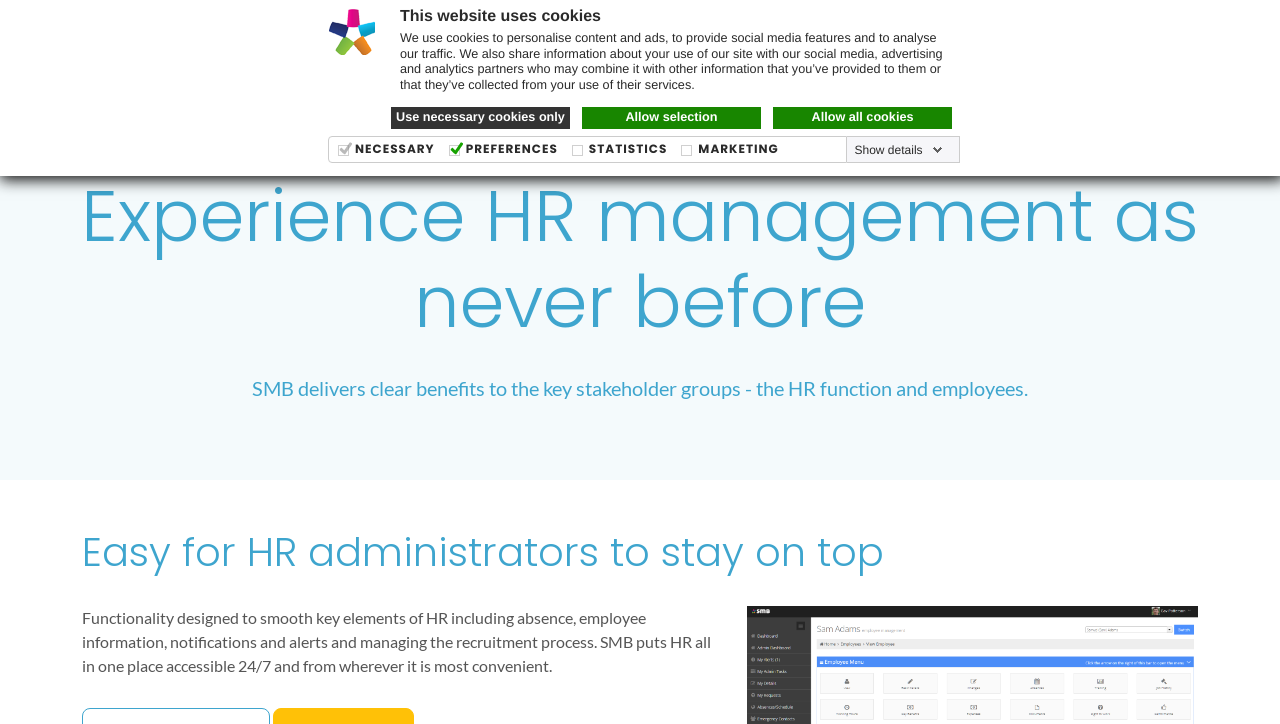Can you determine the main header of this webpage?

Experience HR management as never before